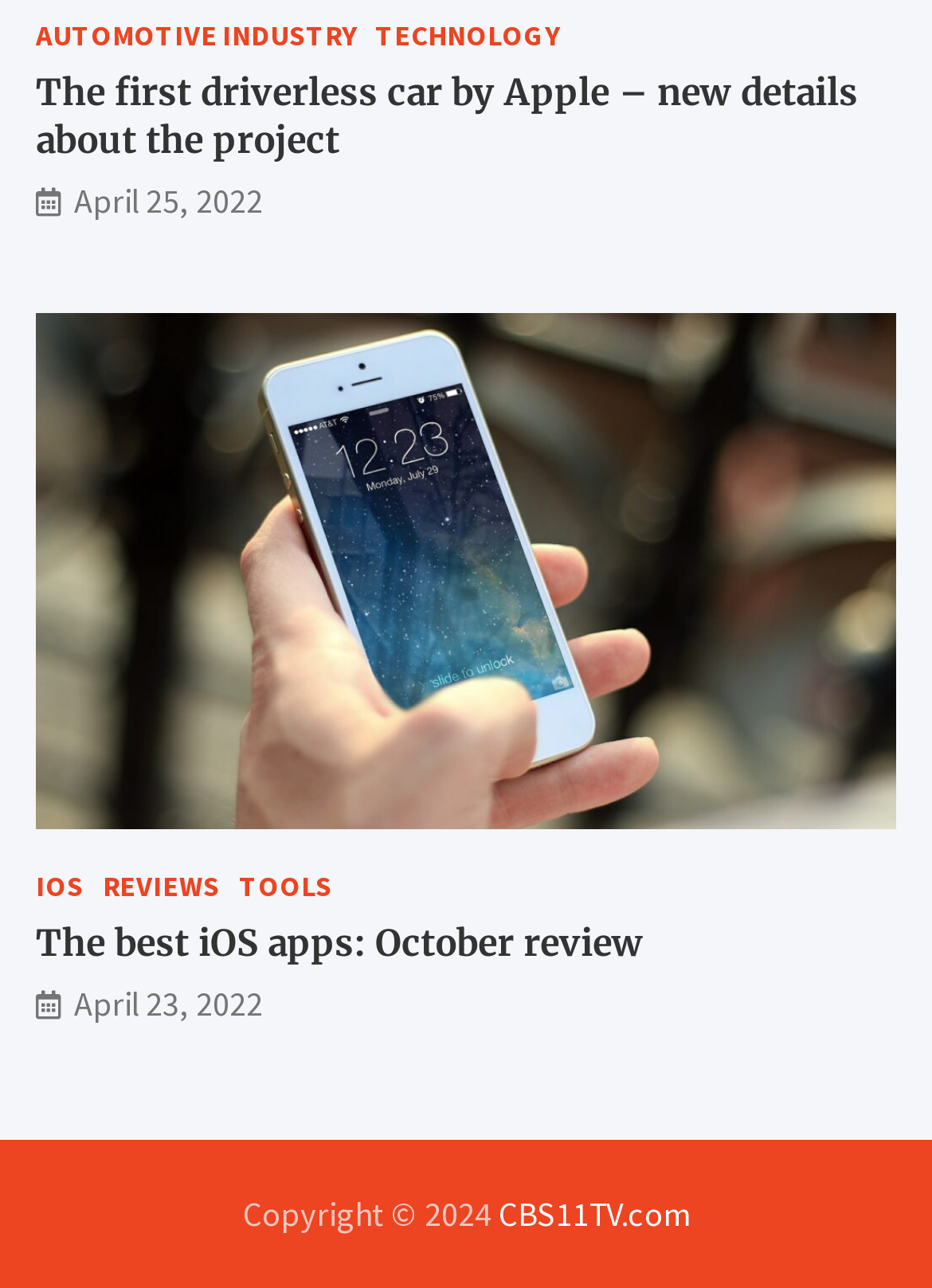From the webpage screenshot, identify the region described by April 25, 2022. Provide the bounding box coordinates as (top-left x, top-left y, bottom-right x, bottom-right y), with each value being a floating point number between 0 and 1.

[0.038, 0.14, 0.282, 0.173]